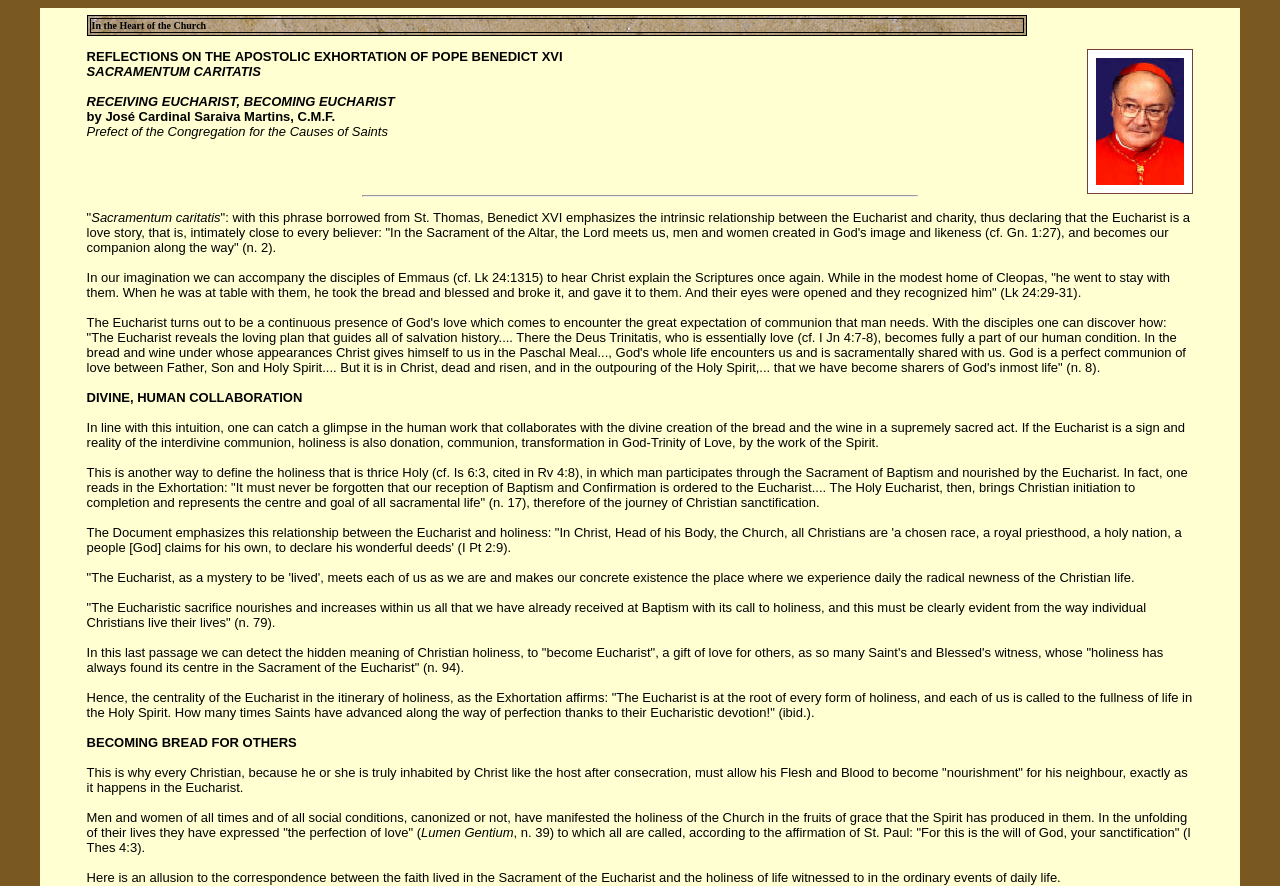Please answer the following question using a single word or phrase: 
What is the title of the article?

Reflections on Sacramentum Caritatis